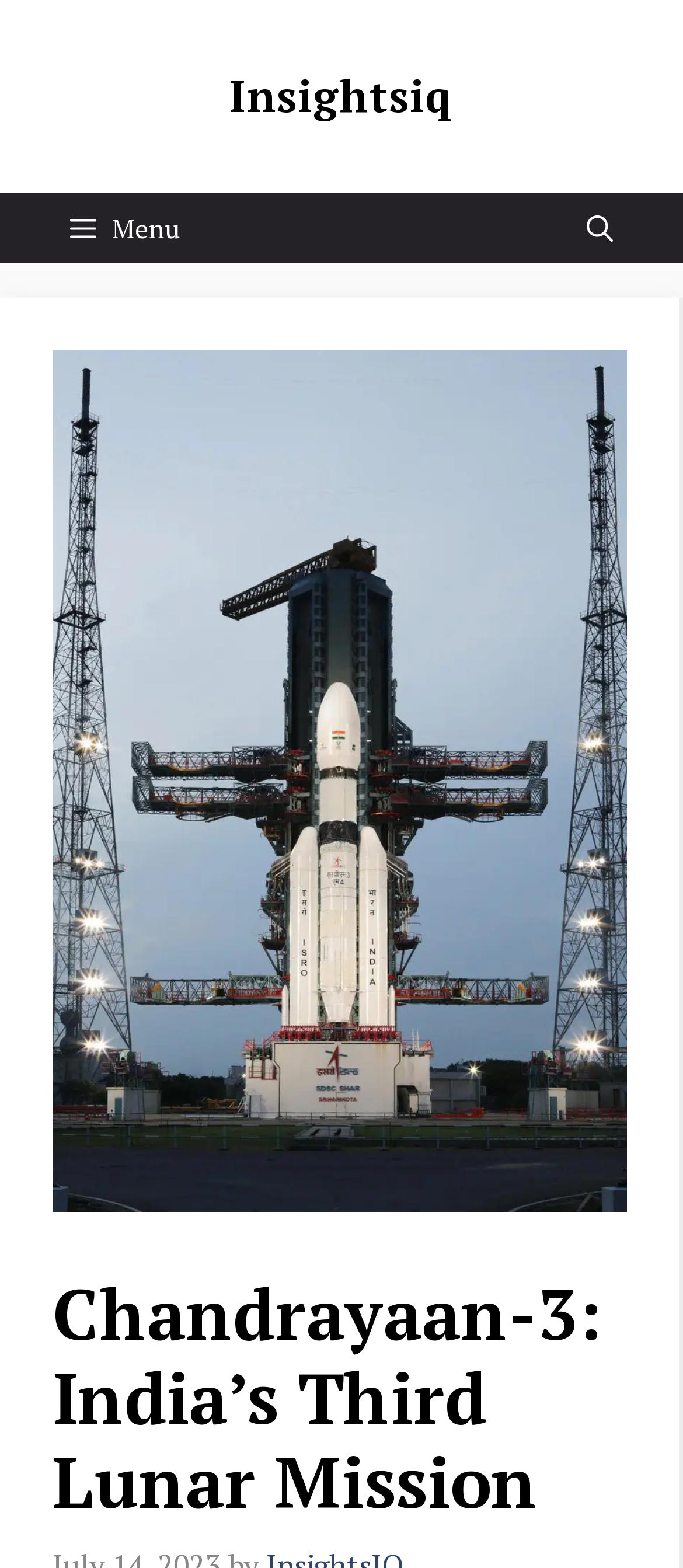What is the subject of the image on the webpage?
Based on the image, provide a one-word or brief-phrase response.

Chandrayaan-3